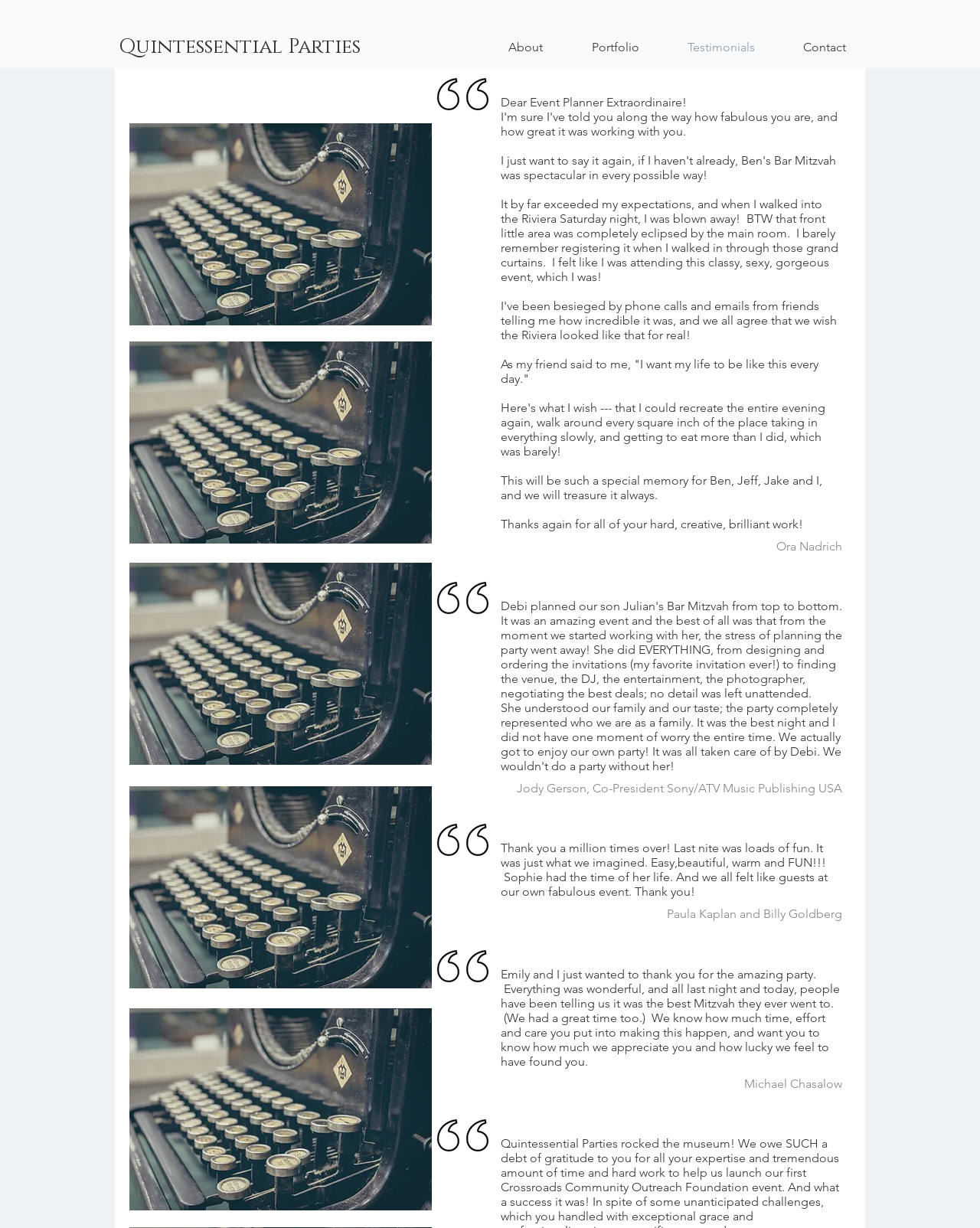Given the description "About", determine the bounding box of the corresponding UI element.

[0.494, 0.026, 0.579, 0.051]